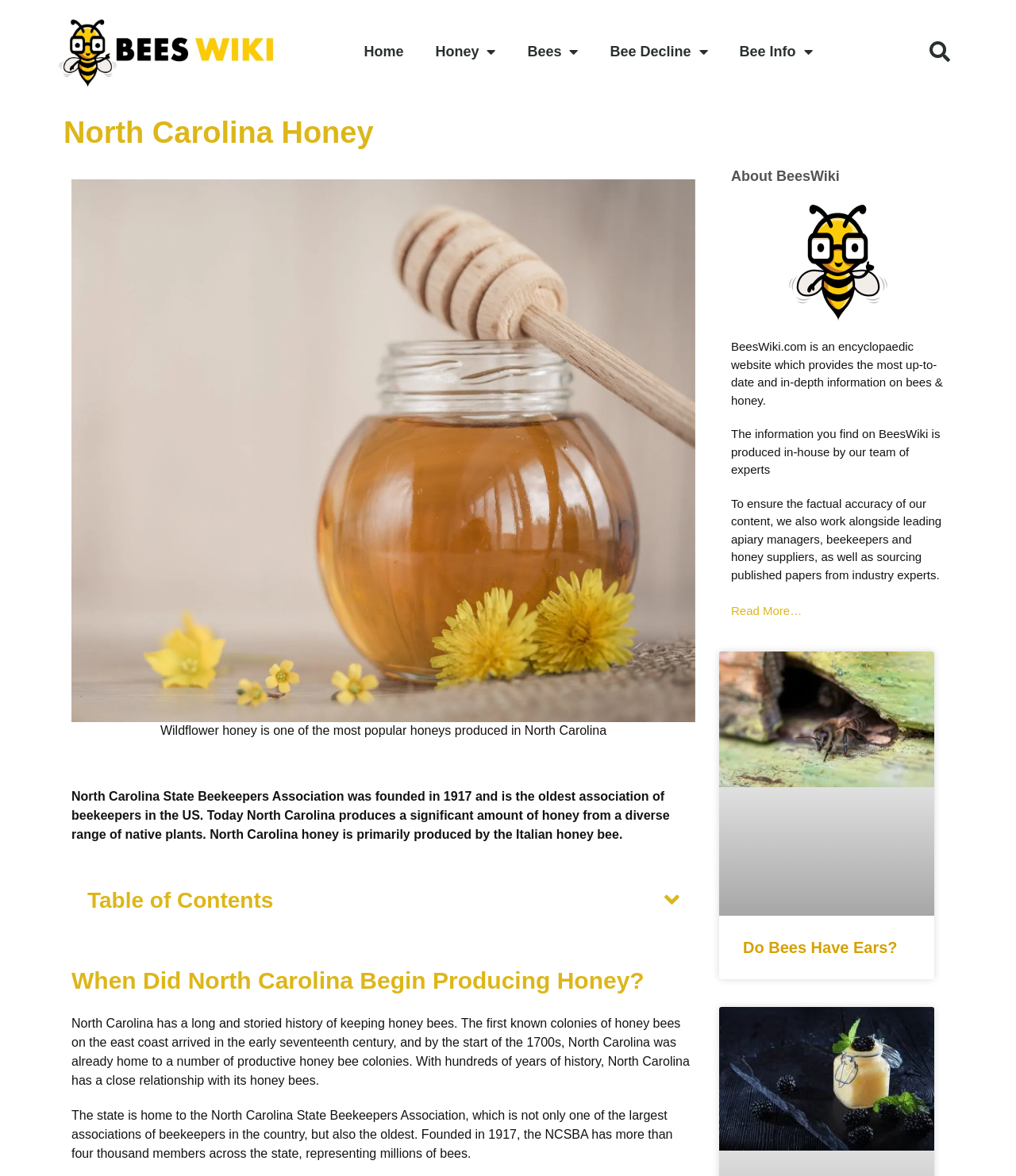What is the name of the association founded in 1917?
Please analyze the image and answer the question with as much detail as possible.

The webpage mentions that the North Carolina State Beekeepers Association was founded in 1917, which is the oldest association of beekeepers in the US.